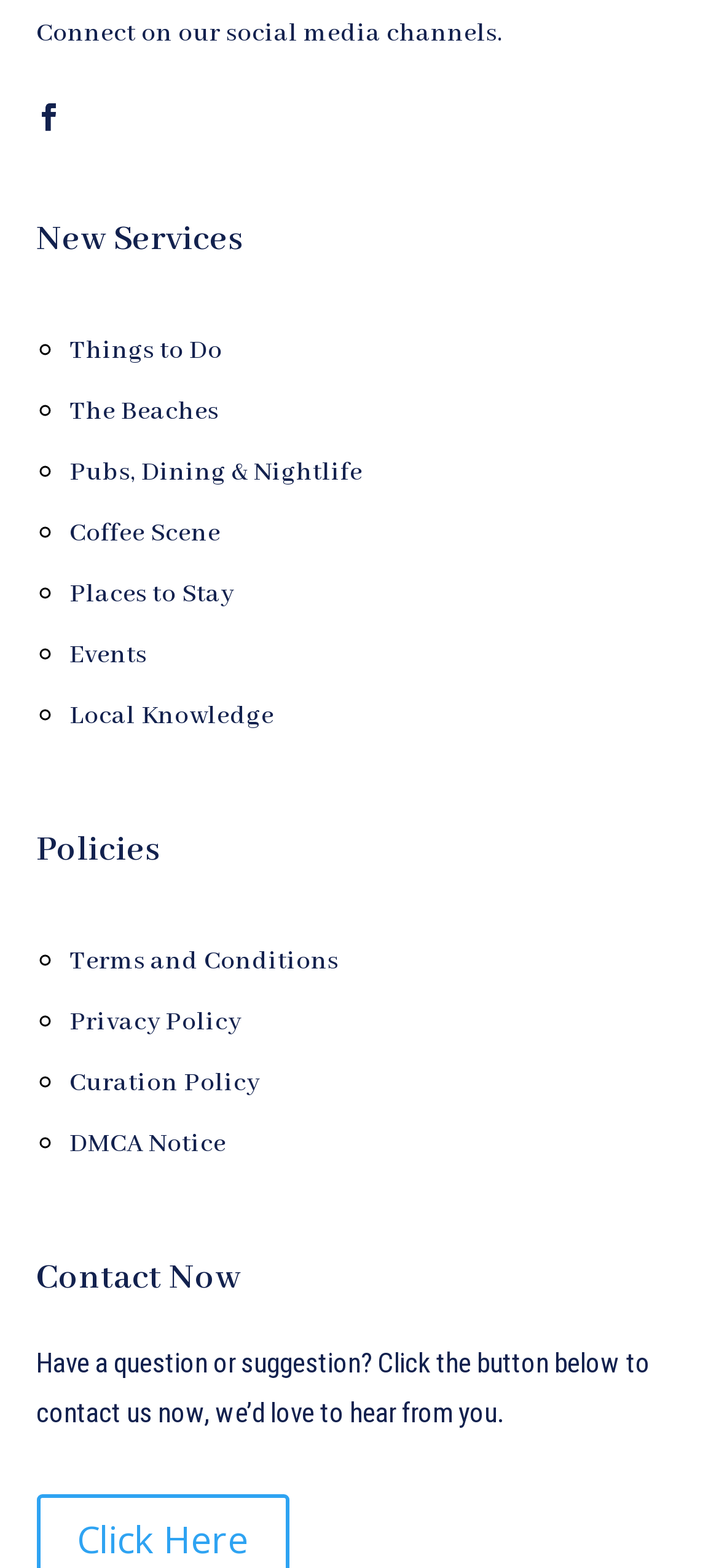Find the bounding box coordinates for the element described here: "Things to Do".

[0.096, 0.213, 0.309, 0.234]